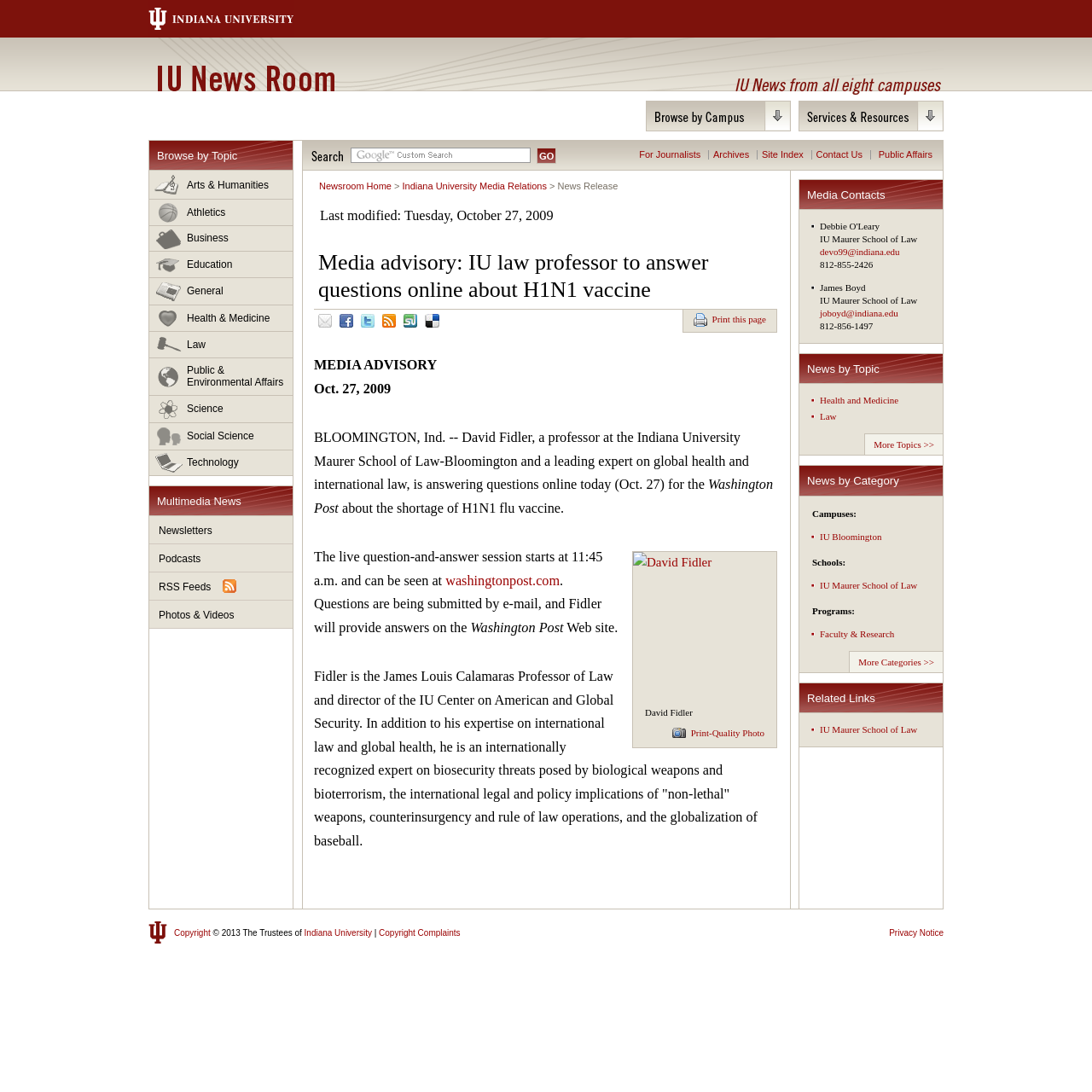At what time does the live question-and-answer session start?
Look at the image and respond with a one-word or short phrase answer.

11:45 a.m.